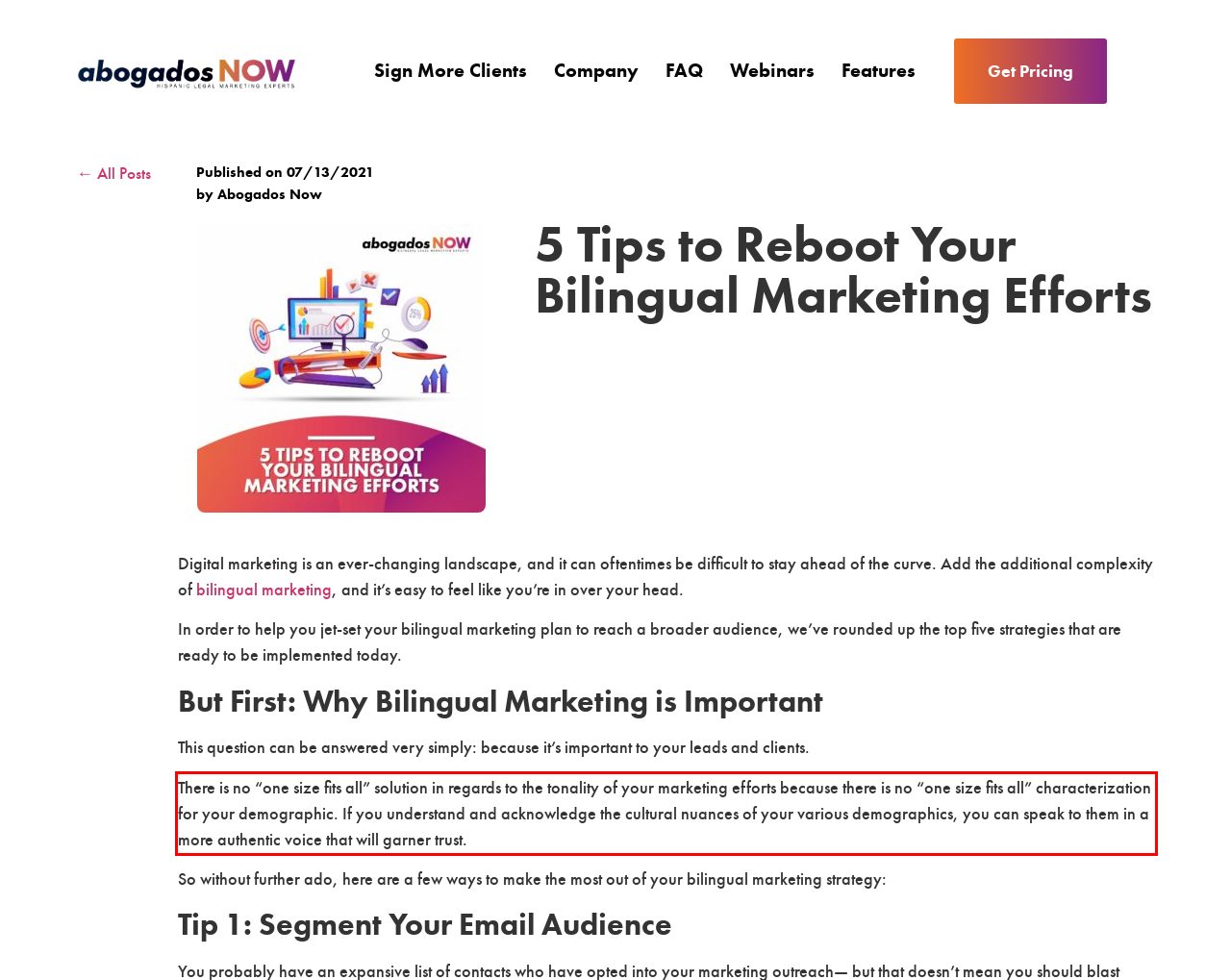Extract and provide the text found inside the red rectangle in the screenshot of the webpage.

There is no “one size fits all” solution in regards to the tonality of your marketing efforts because there is no “one size fits all” characterization for your demographic. If you understand and acknowledge the cultural nuances of your various demographics, you can speak to them in a more authentic voice that will garner trust.